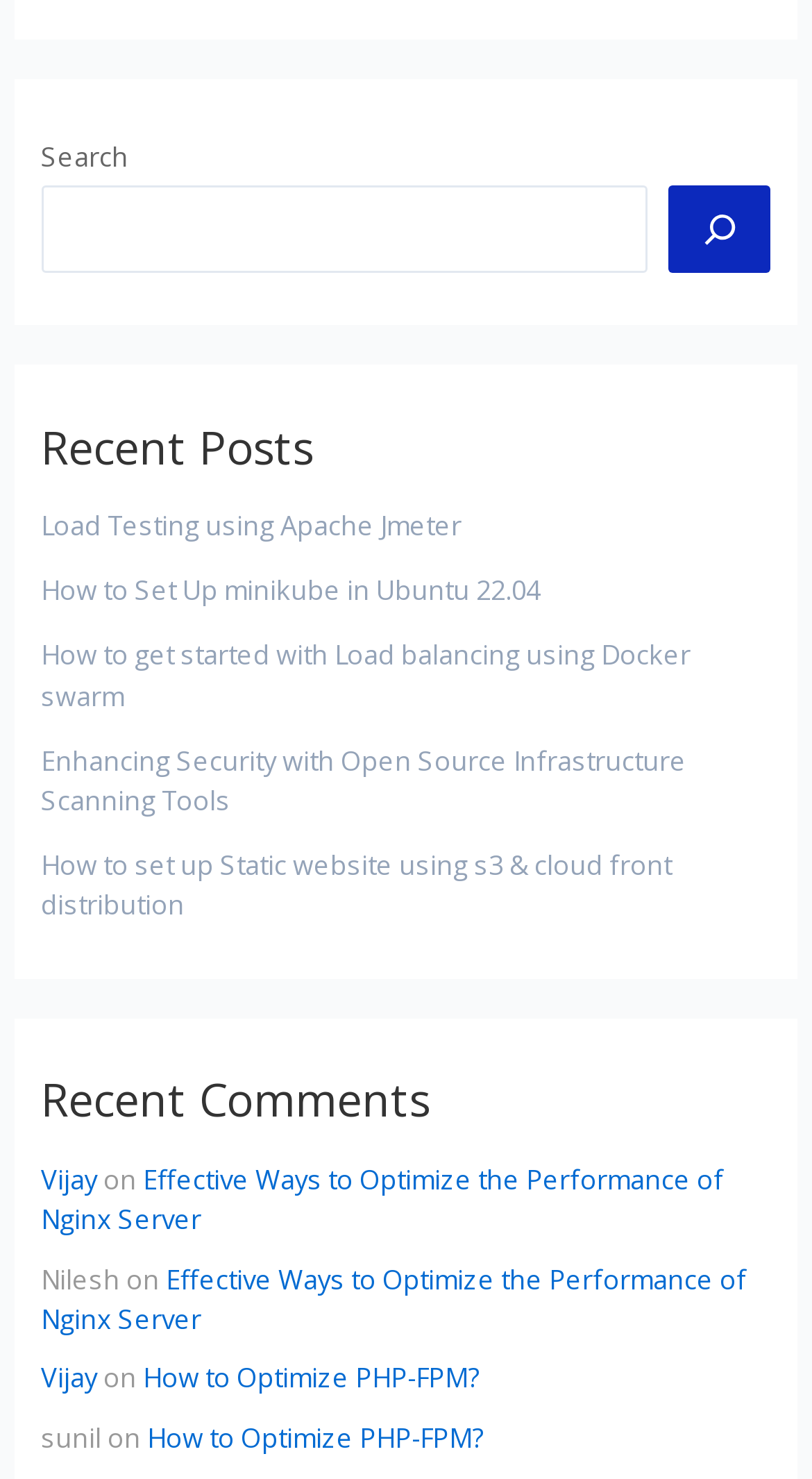Determine the bounding box coordinates of the element's region needed to click to follow the instruction: "search for something". Provide these coordinates as four float numbers between 0 and 1, formatted as [left, top, right, bottom].

[0.05, 0.125, 0.797, 0.184]